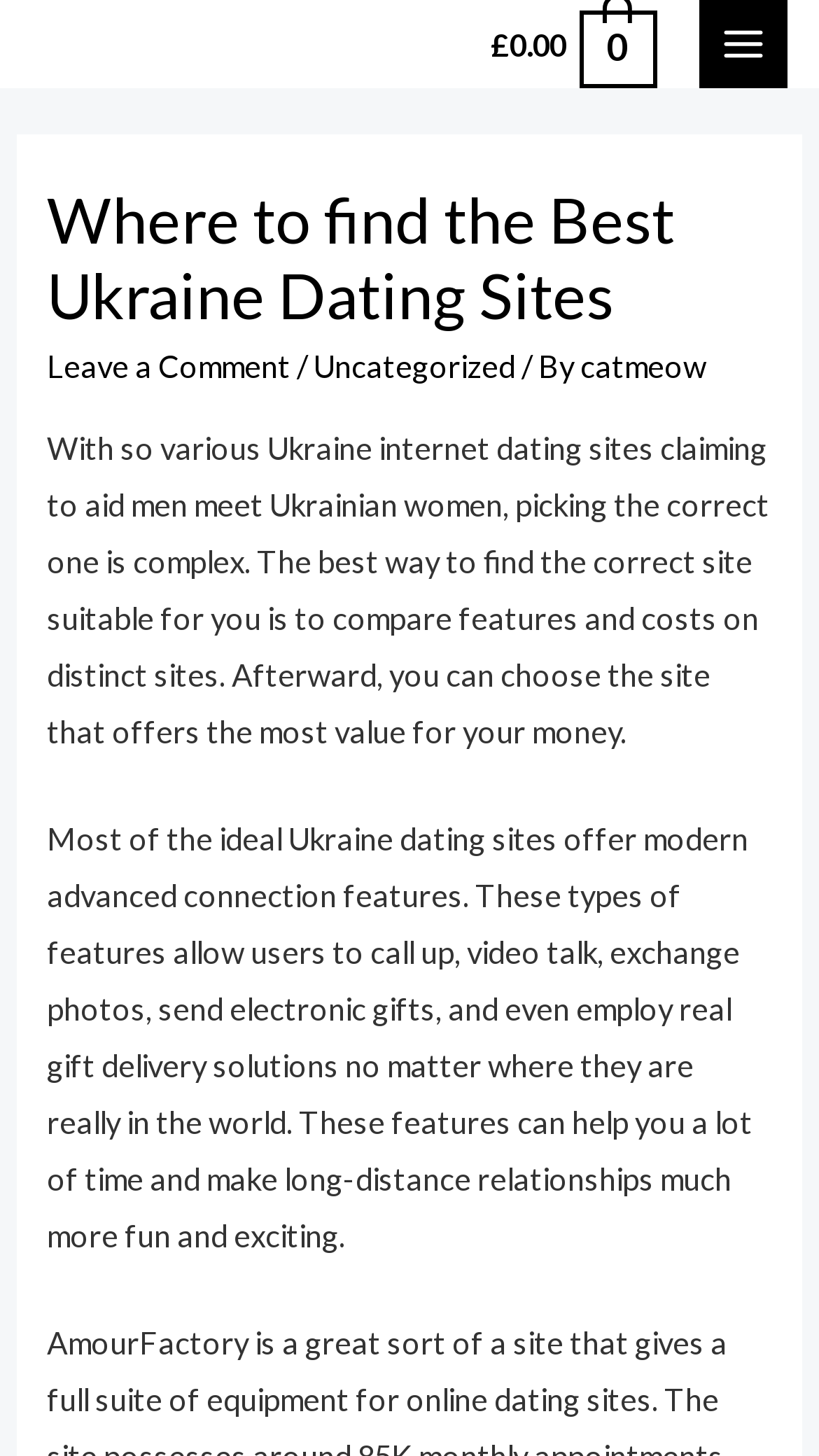Using the given description, provide the bounding box coordinates formatted as (top-left x, top-left y, bottom-right x, bottom-right y), with all values being floating point numbers between 0 and 1. Description: £0.00 0

[0.594, 0.001, 0.802, 0.06]